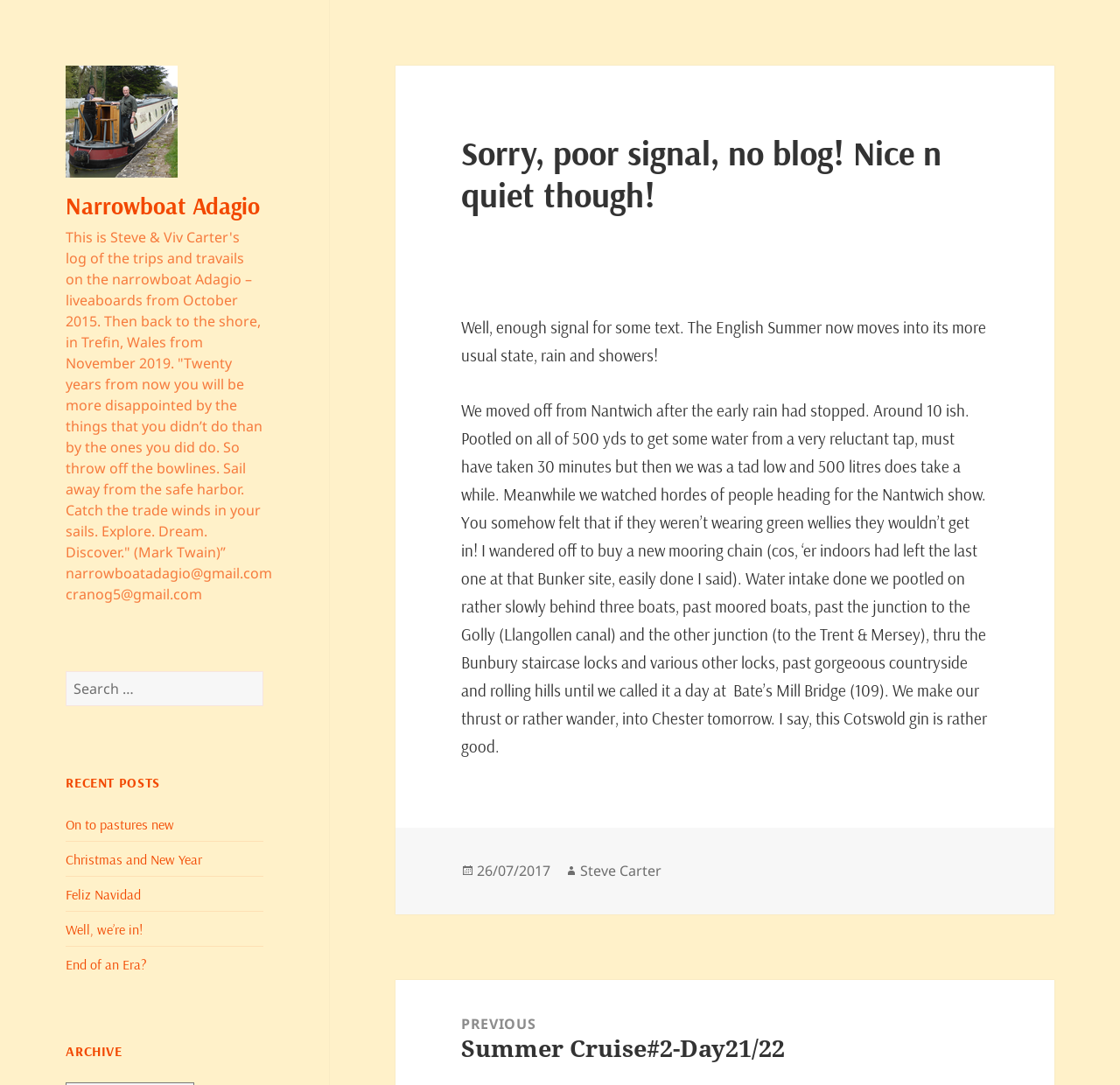Based on the element description A Winter Getaway, identify the bounding box coordinates for the UI element. The coordinates should be in the format (top-left x, top-left y, bottom-right x, bottom-right y) and within the 0 to 1 range.

None